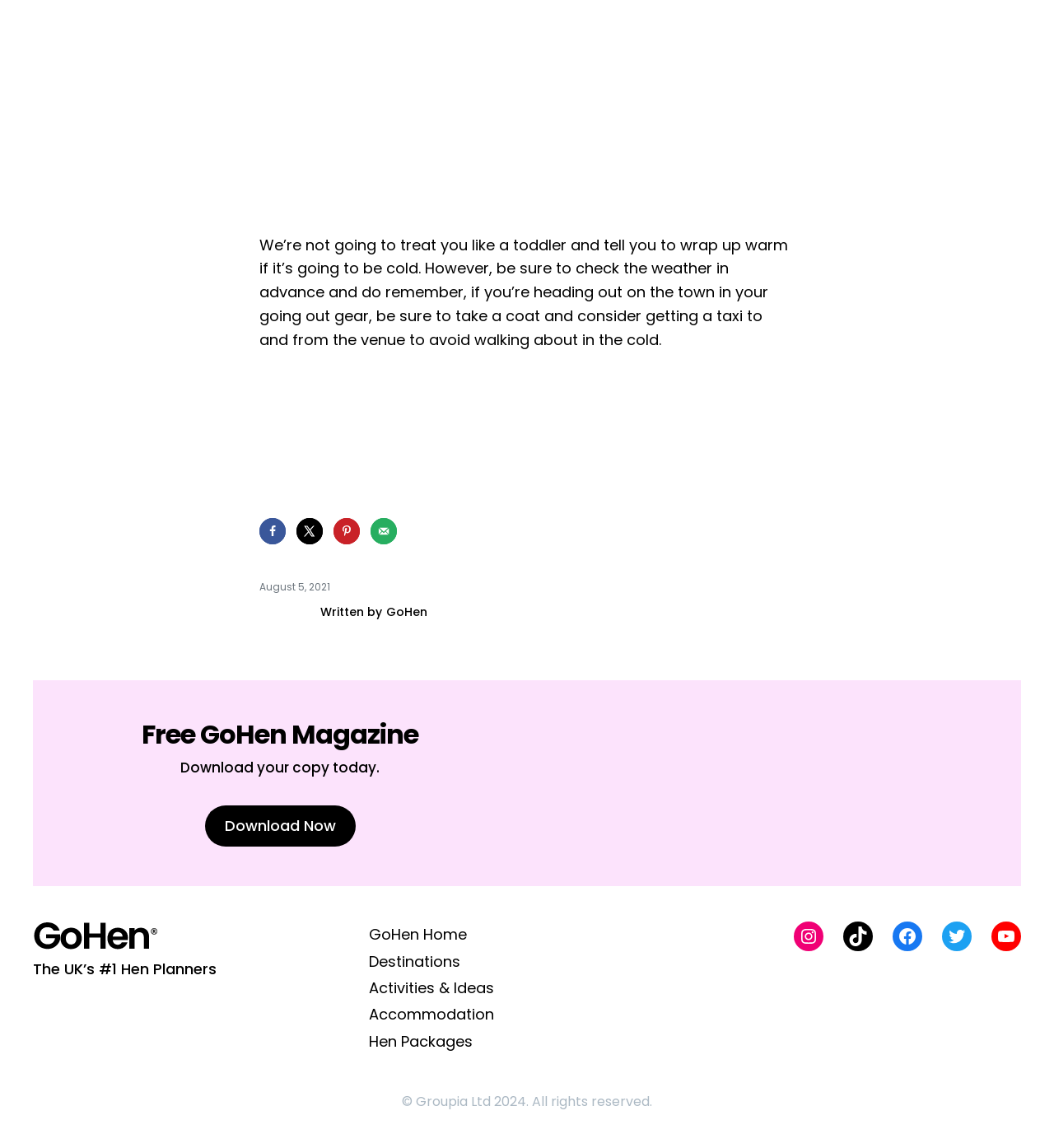What is the call-to-action for the magazine?
Look at the screenshot and give a one-word or phrase answer.

Download Now